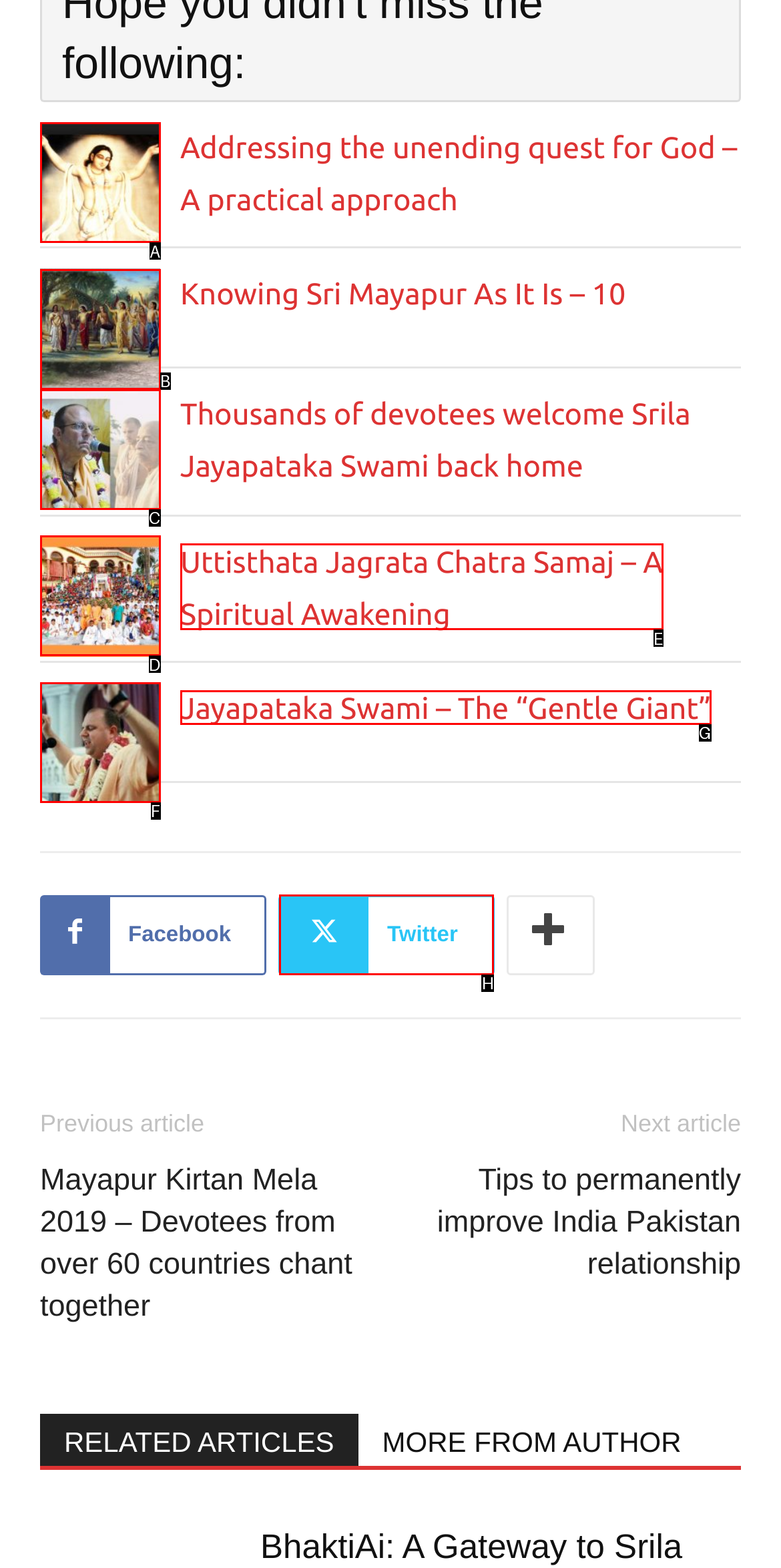Identify the letter of the UI element that fits the description: The Board
Respond with the letter of the option directly.

None